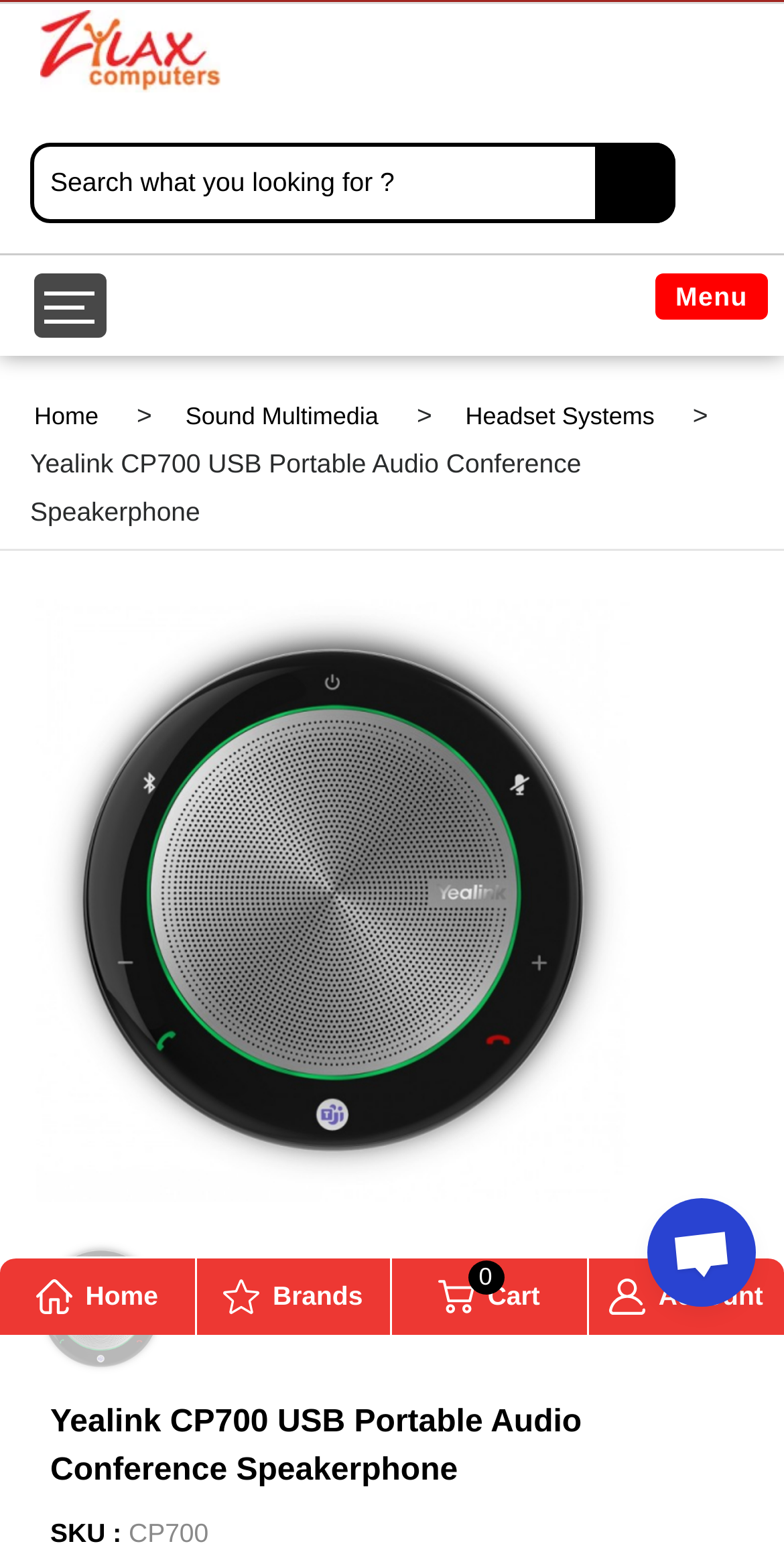What is the length of the USB cable?
Answer the question with a single word or phrase, referring to the image.

2.6ft